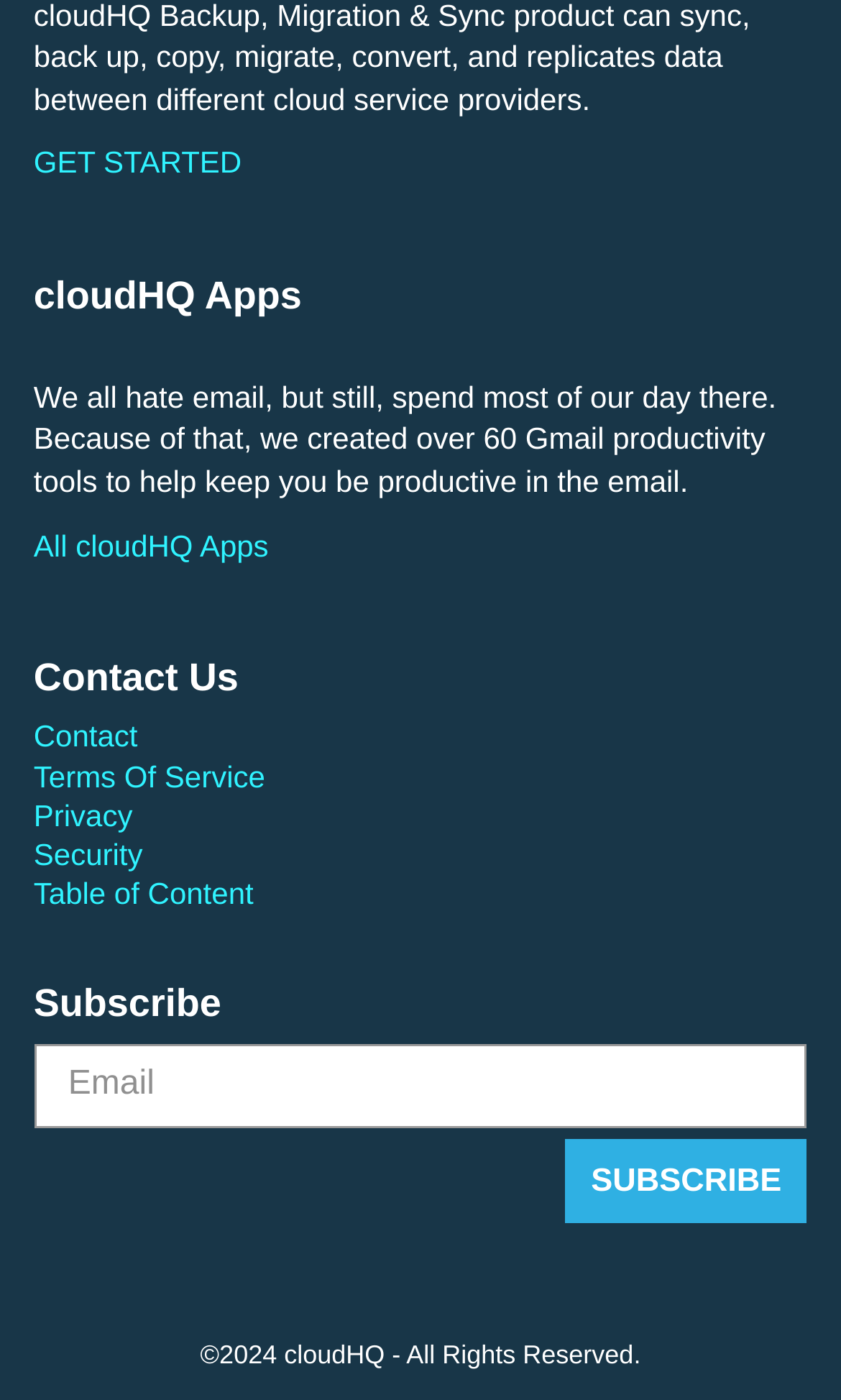Please specify the bounding box coordinates of the clickable section necessary to execute the following command: "View Terms Of Service".

[0.04, 0.54, 0.96, 0.568]